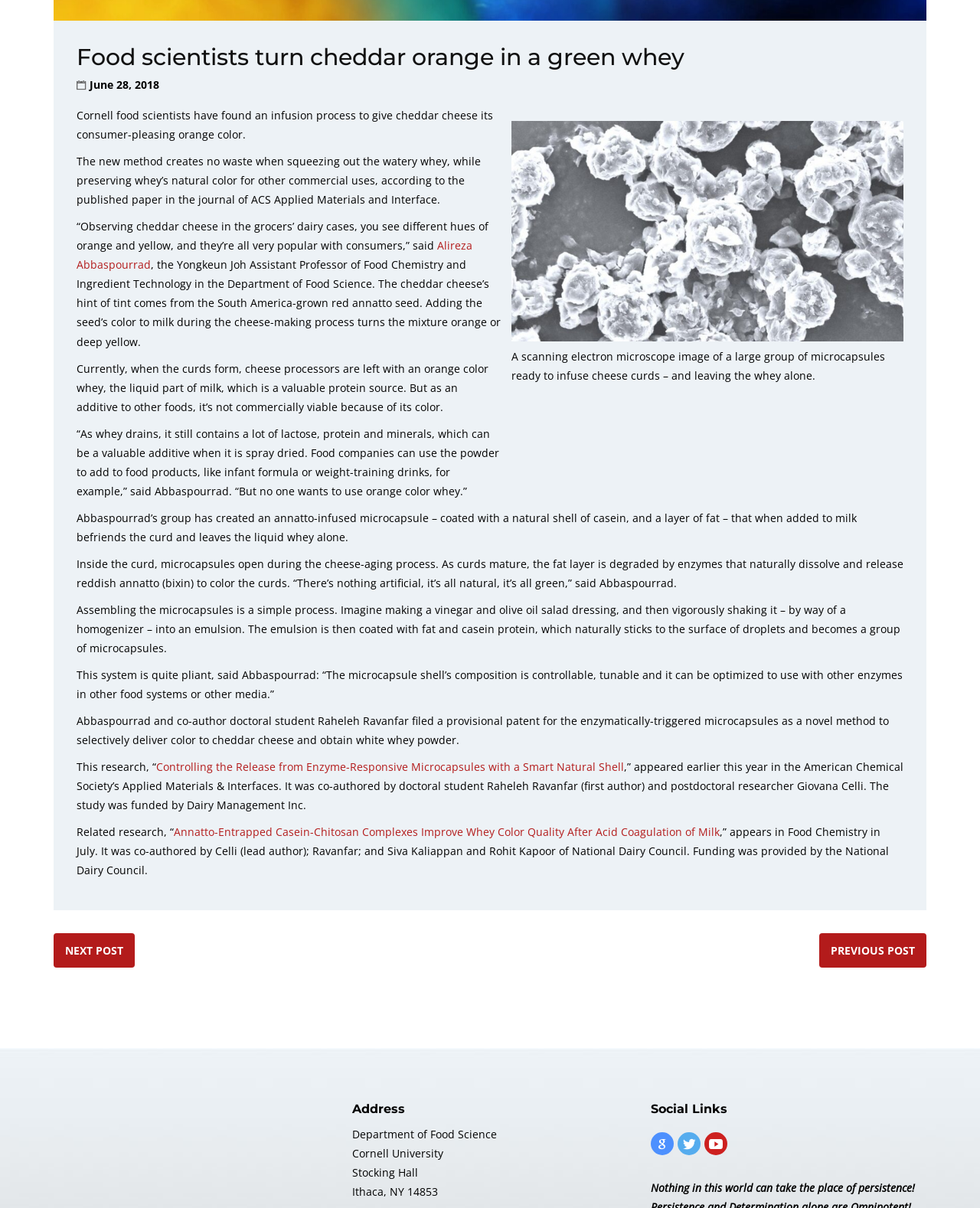Where is the Department of Food Science located?
Look at the webpage screenshot and answer the question with a detailed explanation.

According to the webpage, the Department of Food Science is located at Cornell University, Stocking Hall, Ithaca, NY 14853.